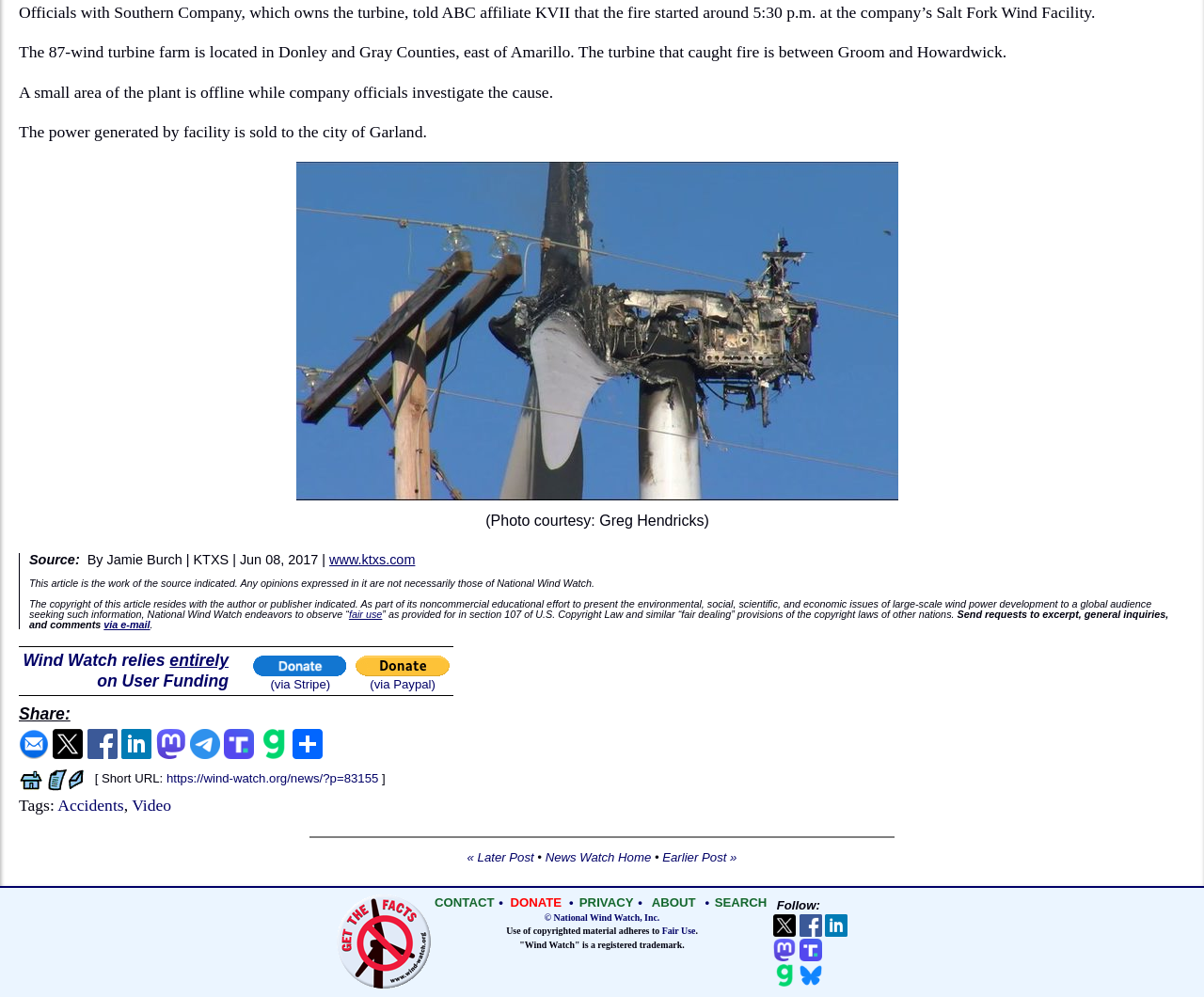Could you specify the bounding box coordinates for the clickable section to complete the following instruction: "Donate via Stripe"?

[0.207, 0.649, 0.292, 0.698]